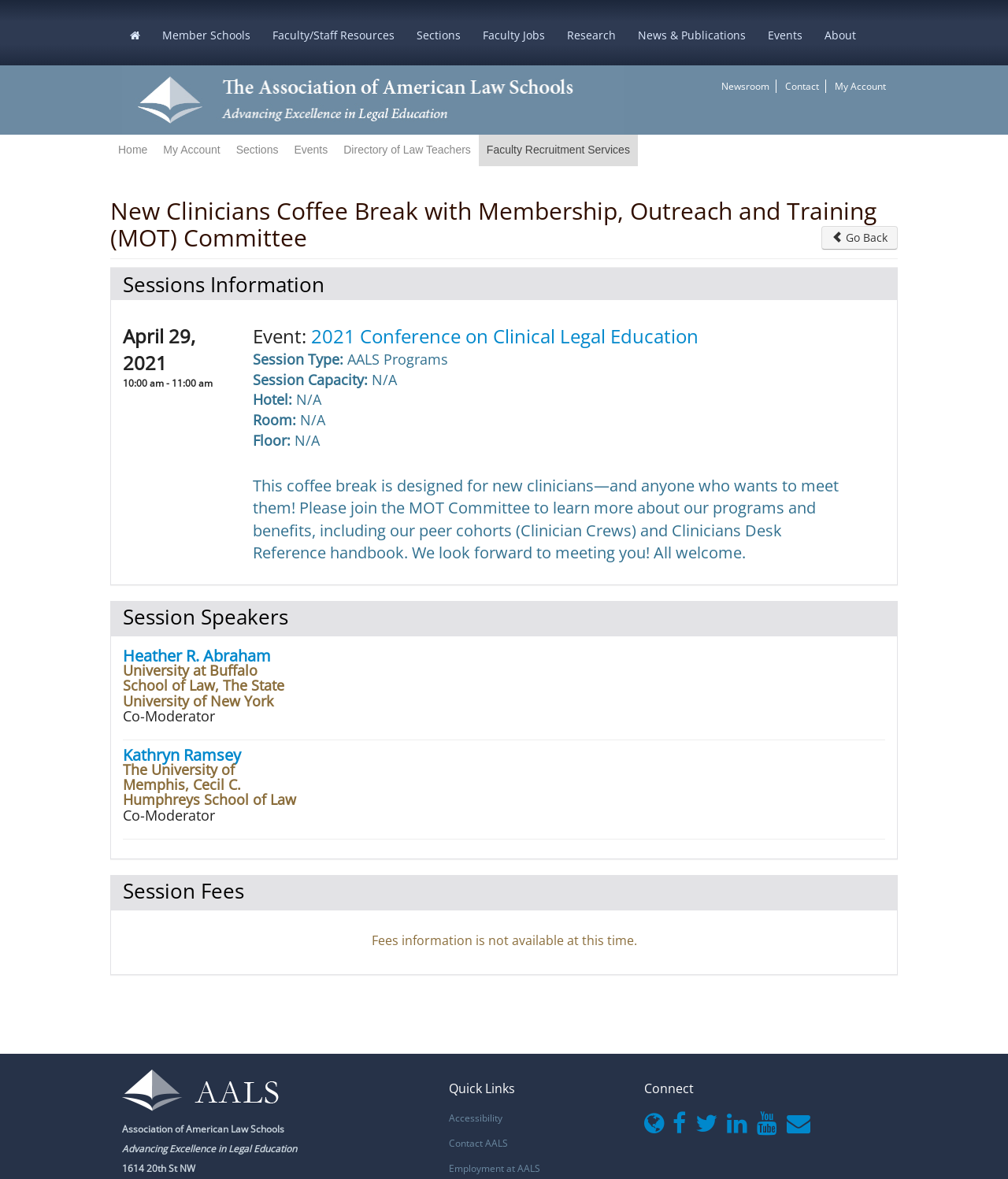Extract the bounding box coordinates for the described element: "Faculty Recruitment Services". The coordinates should be represented as four float numbers between 0 and 1: [left, top, right, bottom].

[0.475, 0.114, 0.633, 0.141]